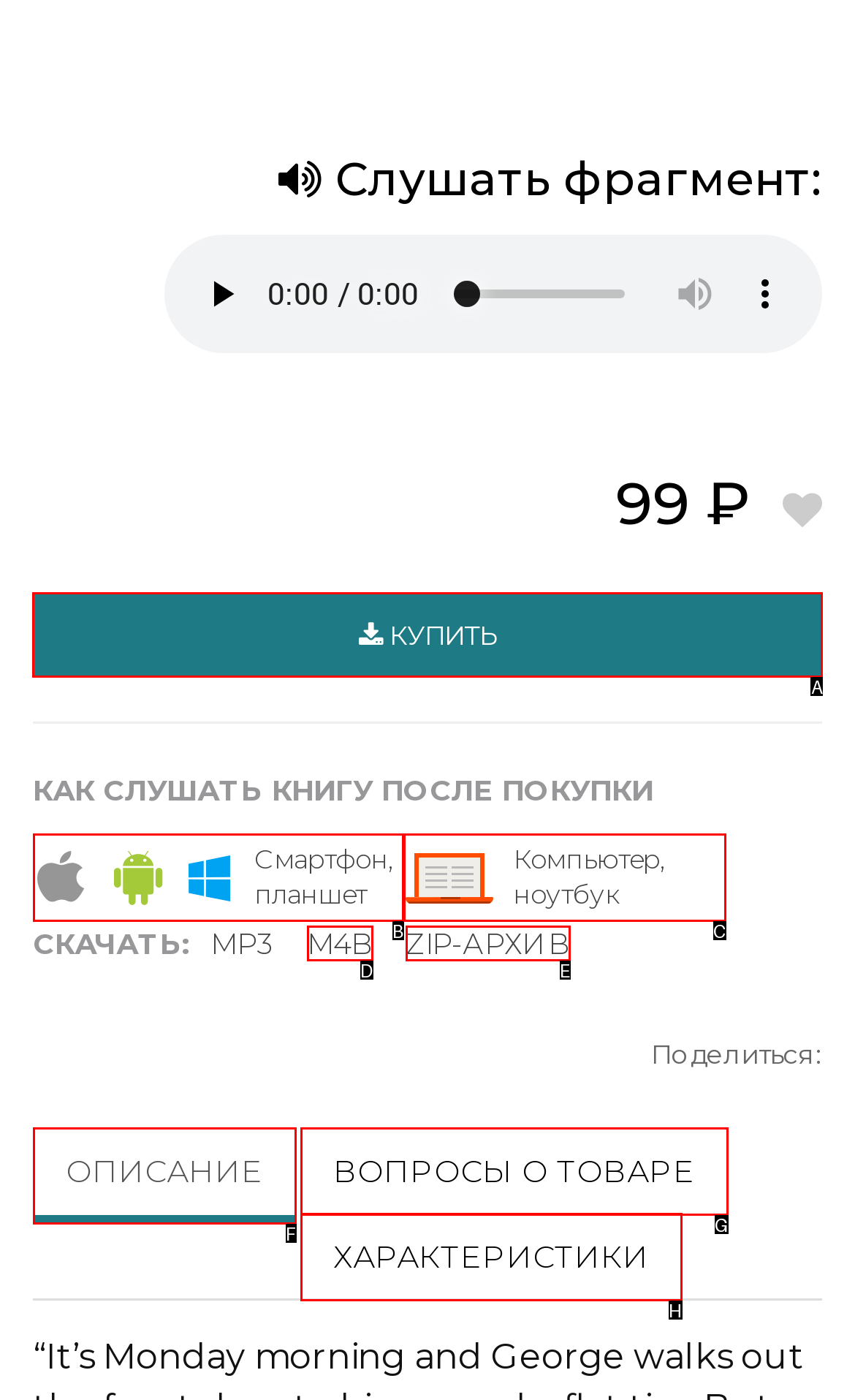To achieve the task: Buy the book, which HTML element do you need to click?
Respond with the letter of the correct option from the given choices.

A